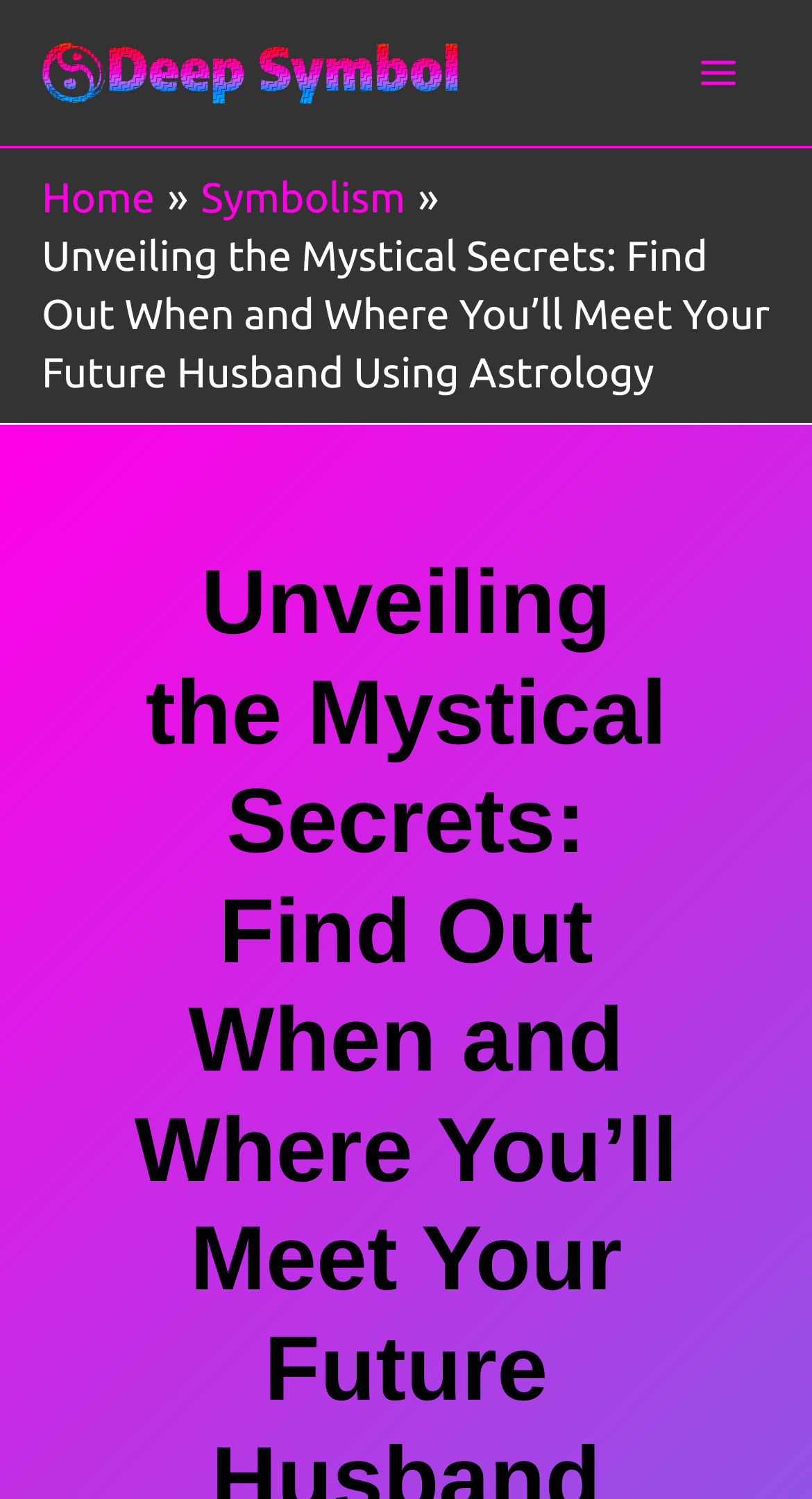Consider the image and give a detailed and elaborate answer to the question: 
What is the purpose of the 'Main Menu' button?

The 'Main Menu' button is located at the top right corner of the webpage, and it is used to expand or collapse the main menu, as indicated by its 'expanded' property being set to 'False'.